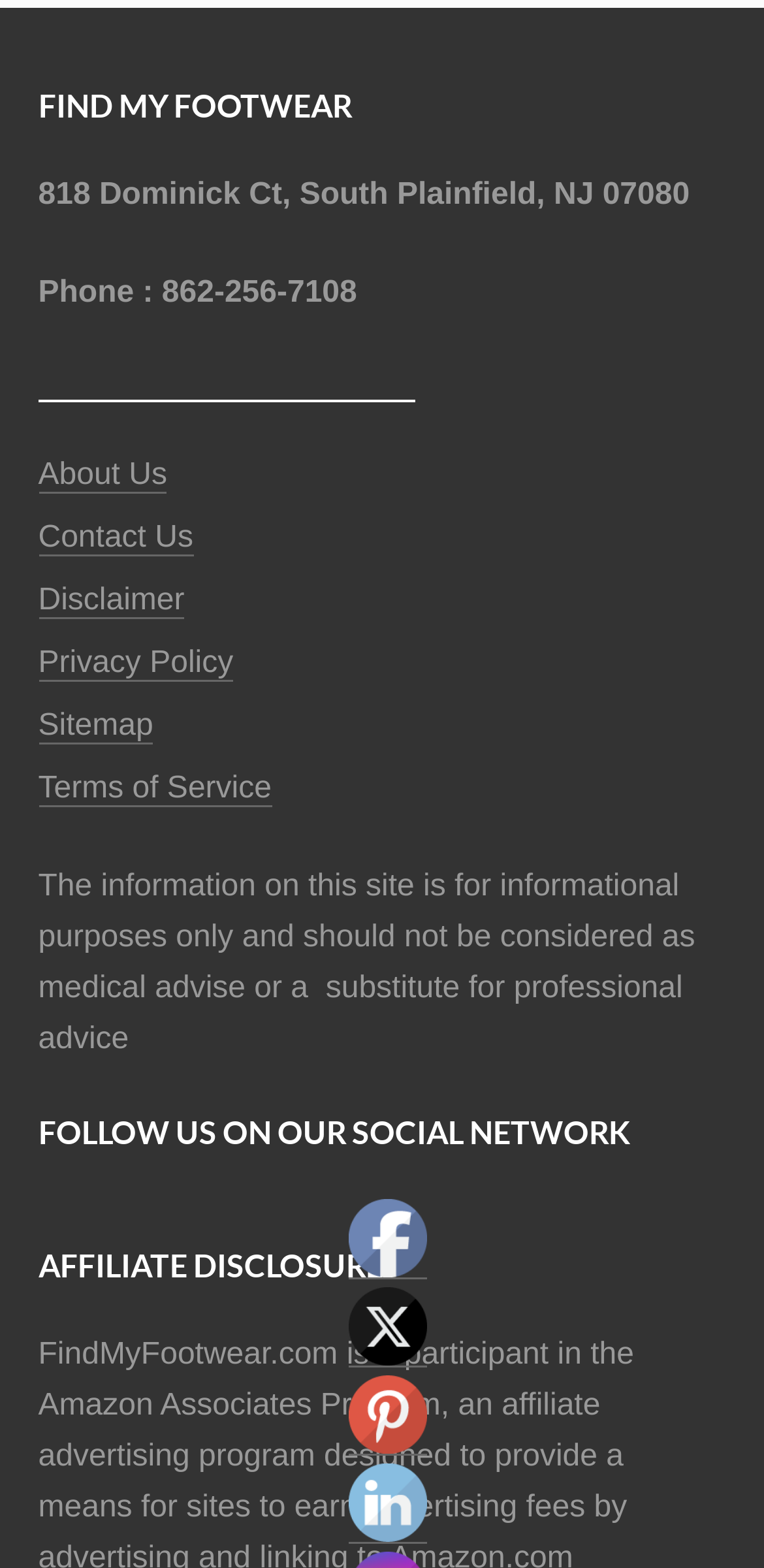Locate the bounding box coordinates of the clickable element to fulfill the following instruction: "Click on LinkedIn". Provide the coordinates as four float numbers between 0 and 1 in the format [left, top, right, bottom].

[0.455, 0.961, 0.558, 0.984]